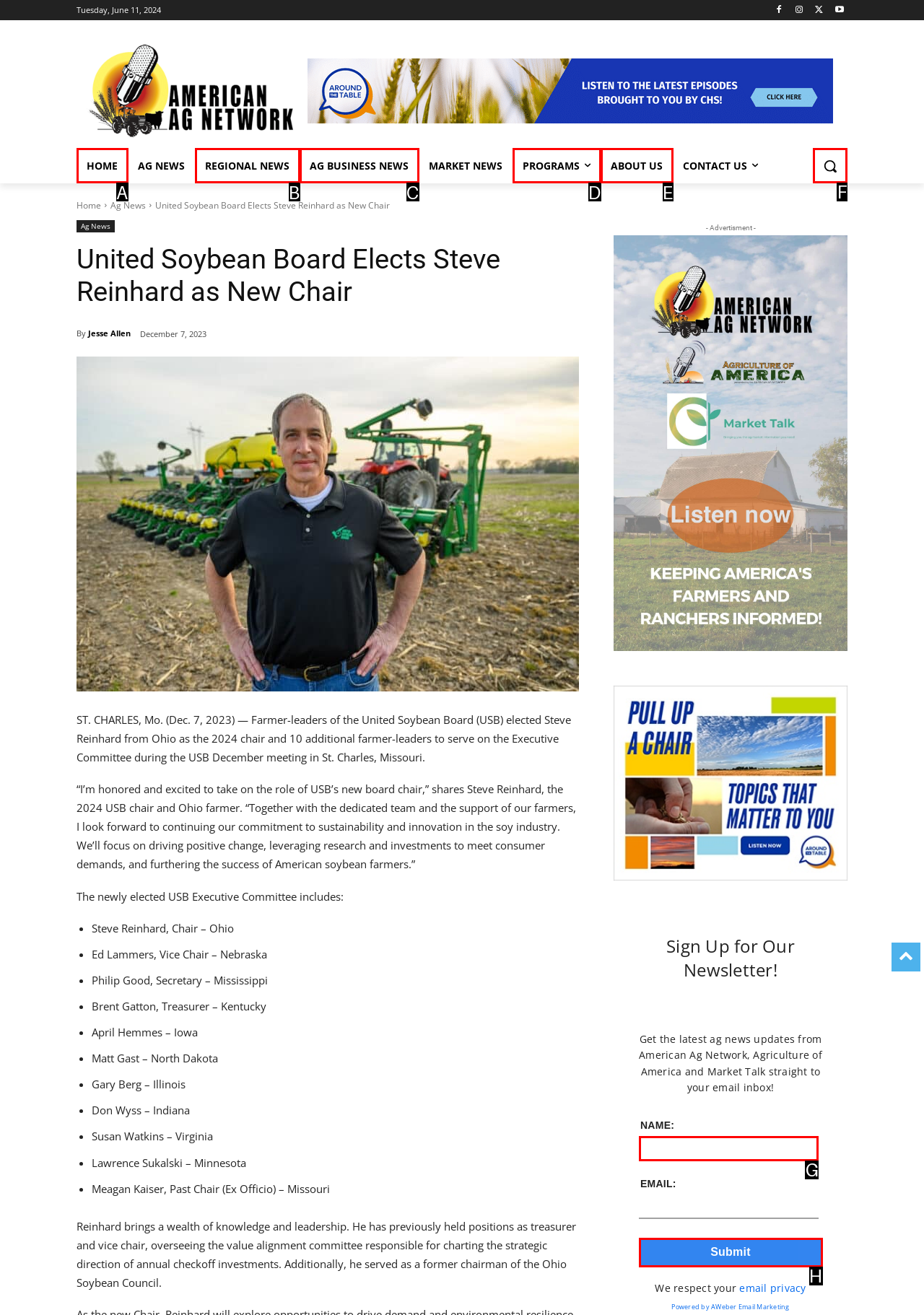Tell me which one HTML element you should click to complete the following task: Click the 'Search' button
Answer with the option's letter from the given choices directly.

F